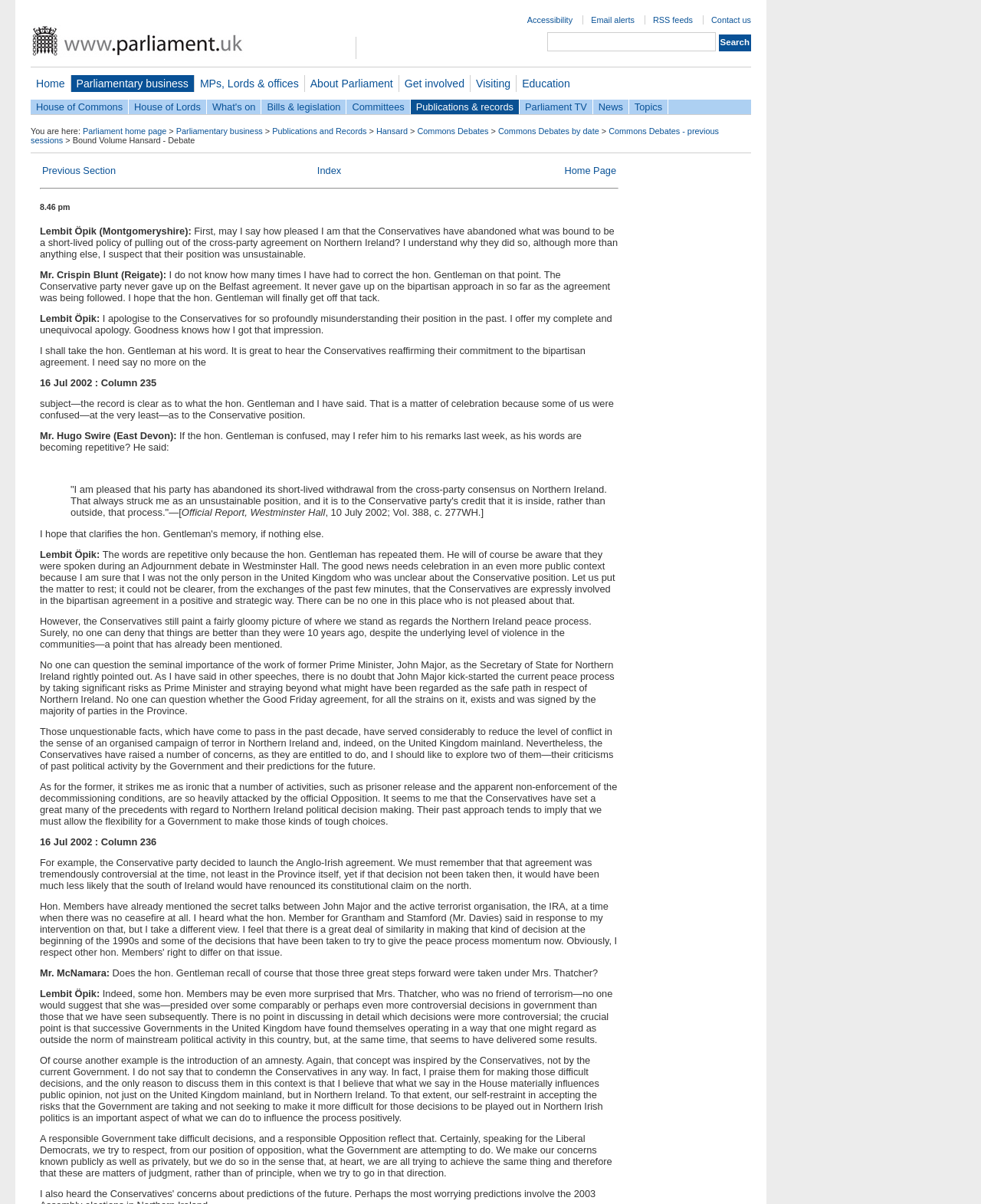Please mark the bounding box coordinates of the area that should be clicked to carry out the instruction: "Search for a term".

[0.558, 0.027, 0.73, 0.043]